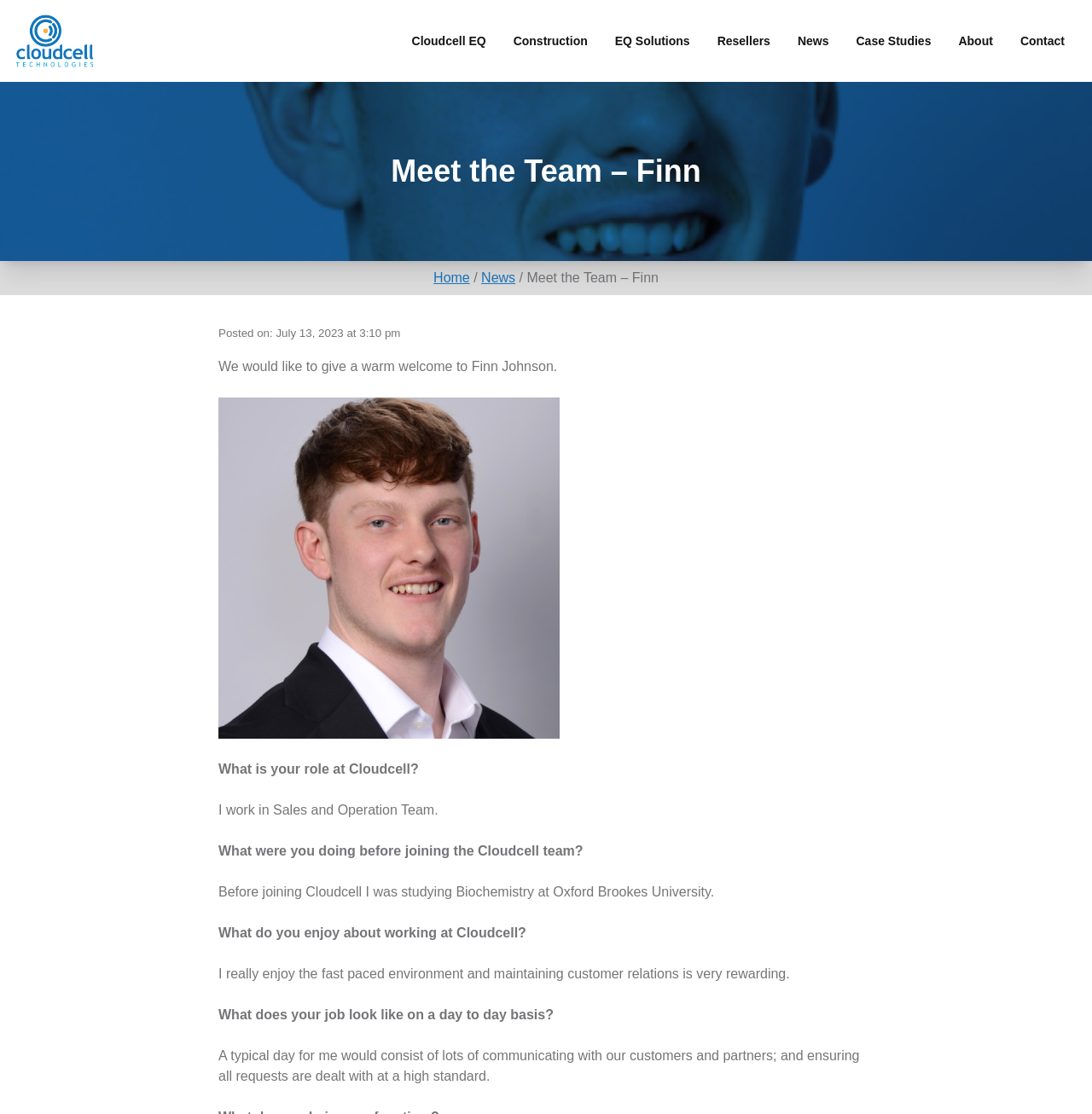Please specify the bounding box coordinates of the clickable region to carry out the following instruction: "Read the latest news". The coordinates should be four float numbers between 0 and 1, in the format [left, top, right, bottom].

[0.718, 0.016, 0.771, 0.057]